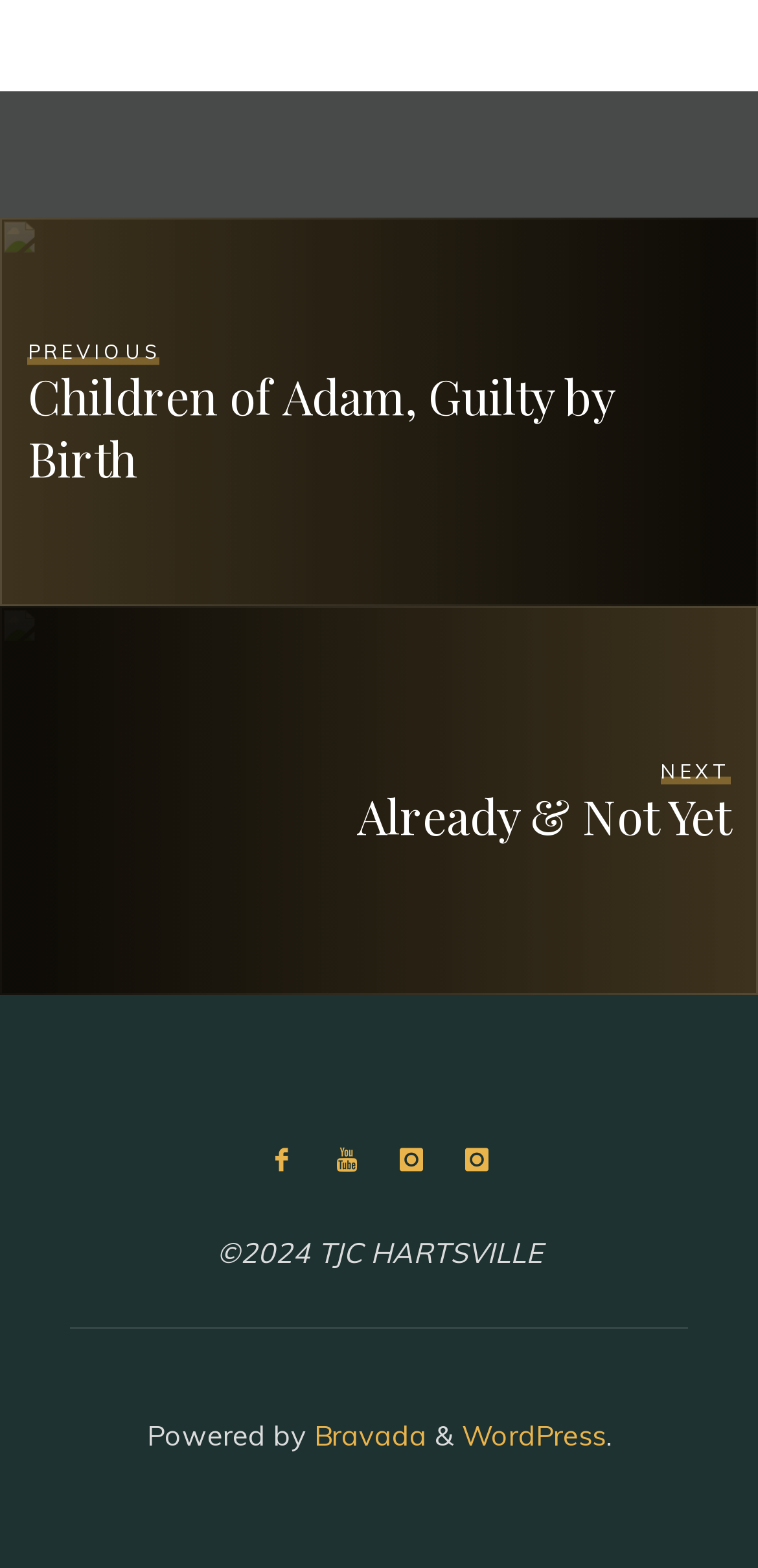Locate the bounding box coordinates of the UI element described by: "NextAlready & Not Yet". Provide the coordinates as four float numbers between 0 and 1, formatted as [left, top, right, bottom].

[0.471, 0.479, 0.963, 0.541]